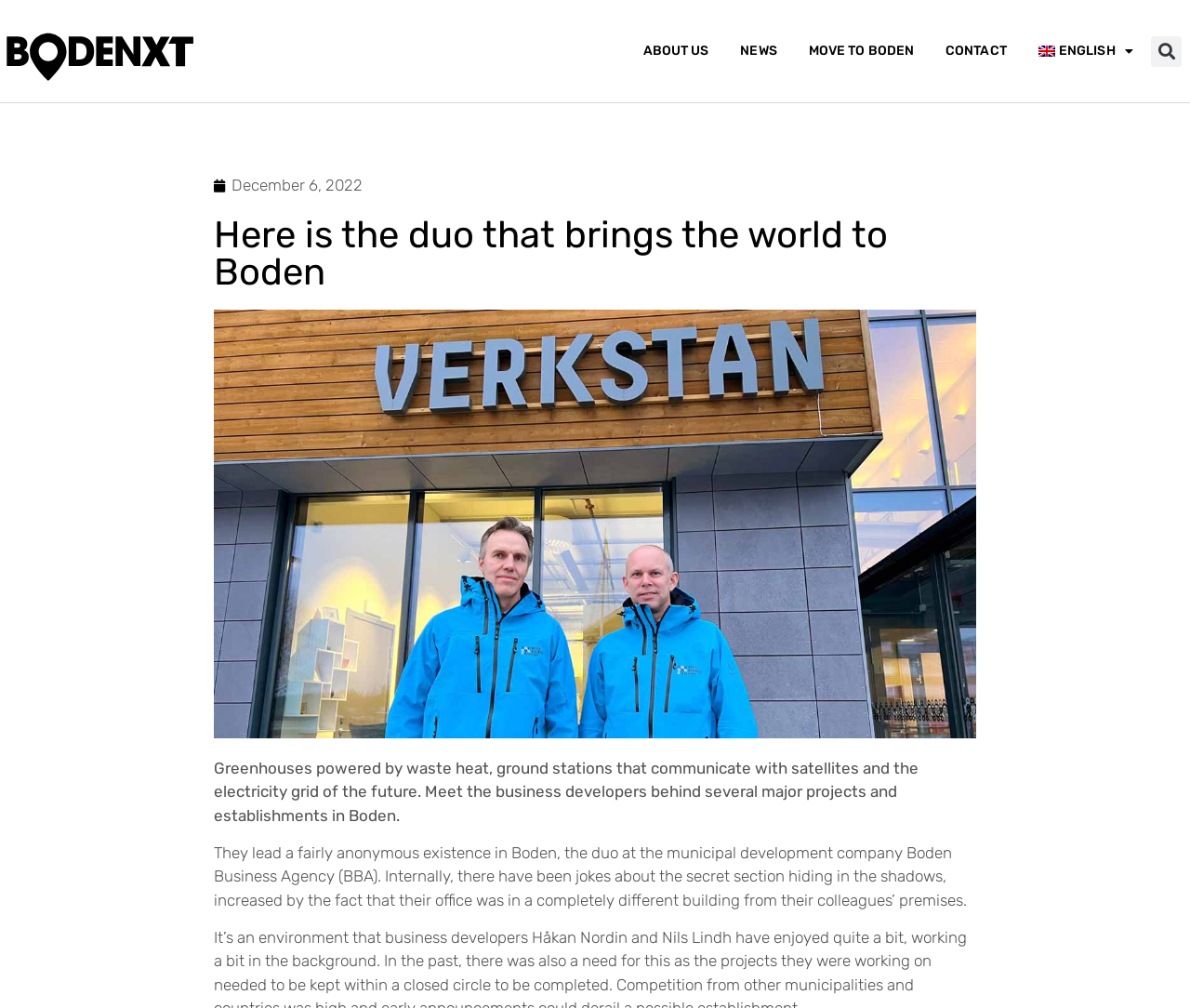Provide a thorough description of the webpage's content and layout.

The webpage is about Bodenxt, a development company, and features a prominent logo at the top left corner. The top navigation bar has five links: "ABOUT US", "NEWS", "MOVE TO BODEN", "CONTACT", and "ENGLISH" with a dropdown menu. To the right of the navigation bar, there is a search bar with a "Search" button.

Below the navigation bar, there is a timestamp "December 6, 2022" on the left side. The main content area has a heading "Here is the duo that brings the world to Boden" and an image of Nils and Håkan Boden Business Park. 

Underneath the image, there are three paragraphs of text. The first paragraph describes greenhouses powered by waste heat, ground stations that communicate with satellites, and the electricity grid of the future. The second paragraph is a brief introduction to the business developers behind major projects and establishments in Boden. The third paragraph provides more information about the duo, describing their role at the municipal development company Boden Business Agency (BBA) and their office location.